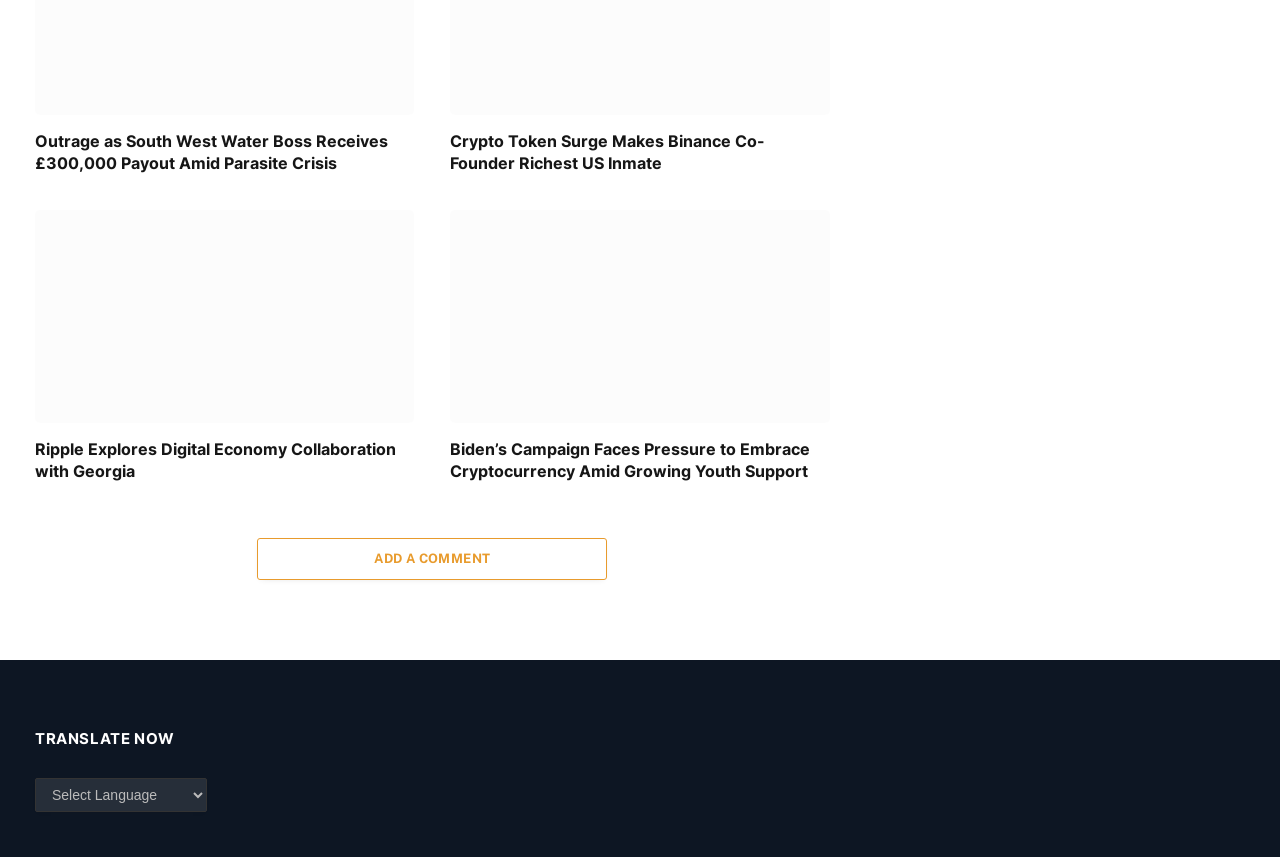Please specify the bounding box coordinates of the area that should be clicked to accomplish the following instruction: "Read article about South West Water Boss". The coordinates should consist of four float numbers between 0 and 1, i.e., [left, top, right, bottom].

[0.027, 0.153, 0.324, 0.204]